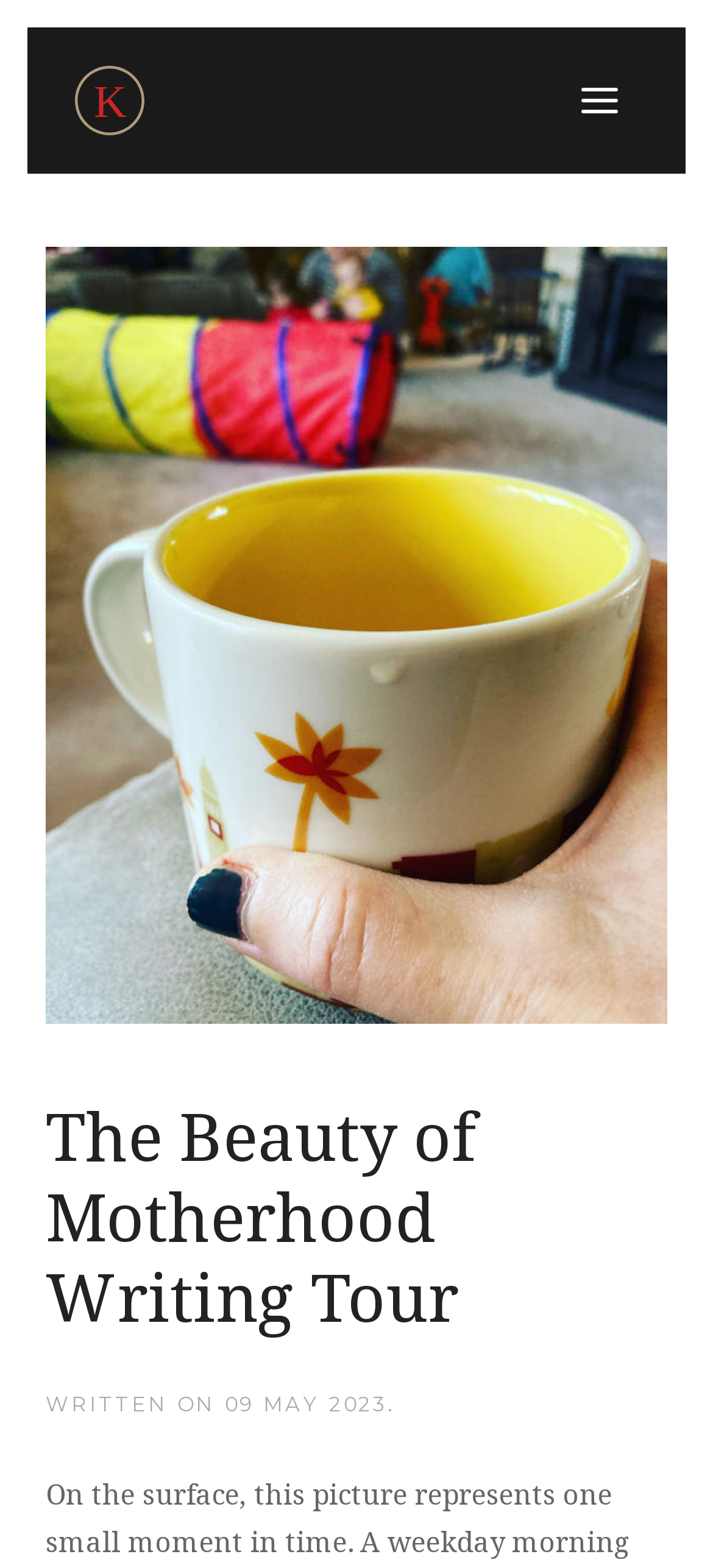Identify the bounding box for the UI element described as: "parent_node: Kimberly Knowle-Zeller". The coordinates should be four float numbers between 0 and 1, i.e., [left, top, right, bottom].

[0.449, 0.716, 0.551, 0.763]